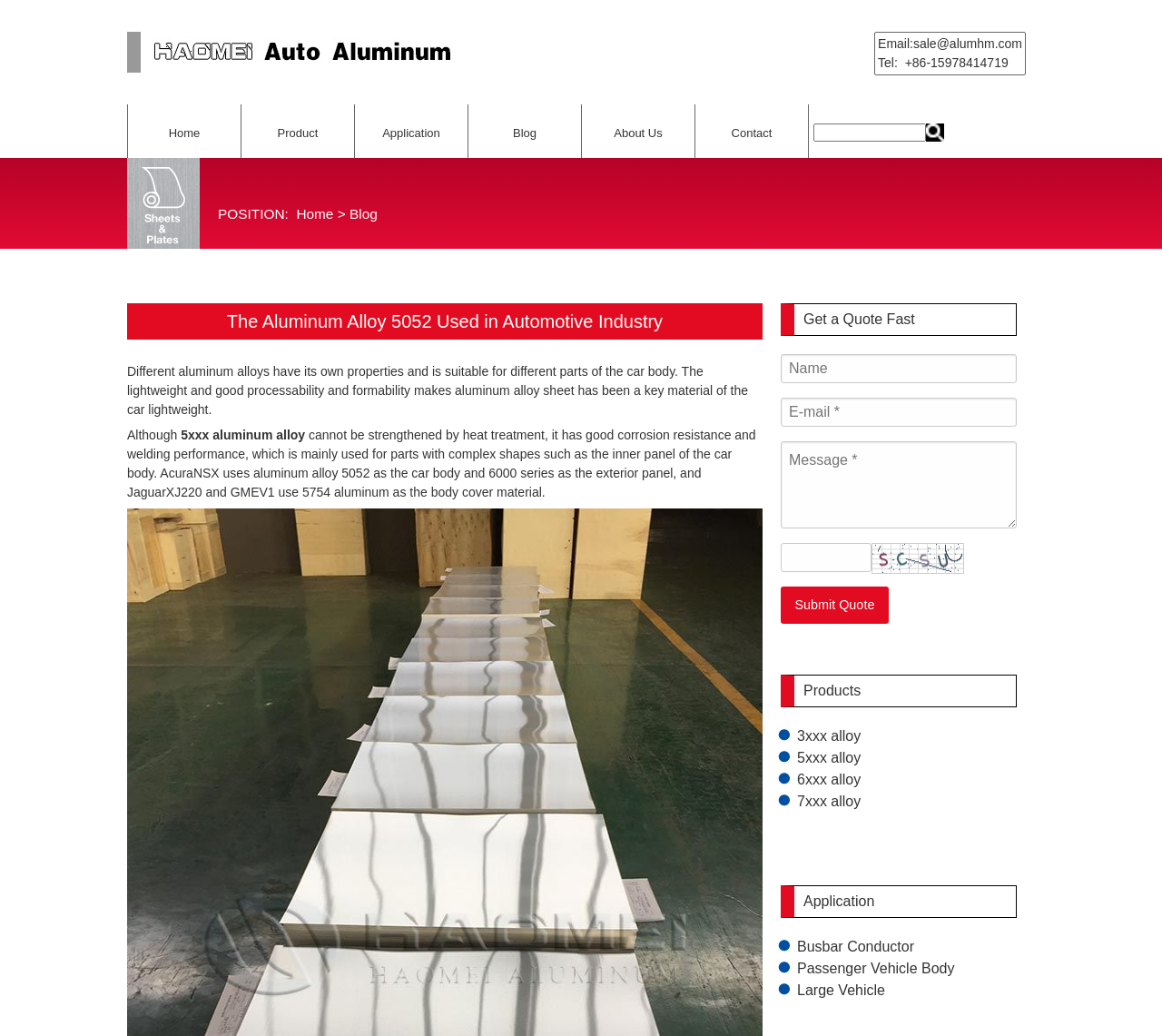Bounding box coordinates are specified in the format (top-left x, top-left y, bottom-right x, bottom-right y). All values are floating point numbers bounded between 0 and 1. Please provide the bounding box coordinate of the region this sentence describes: Blog

[0.403, 0.101, 0.5, 0.152]